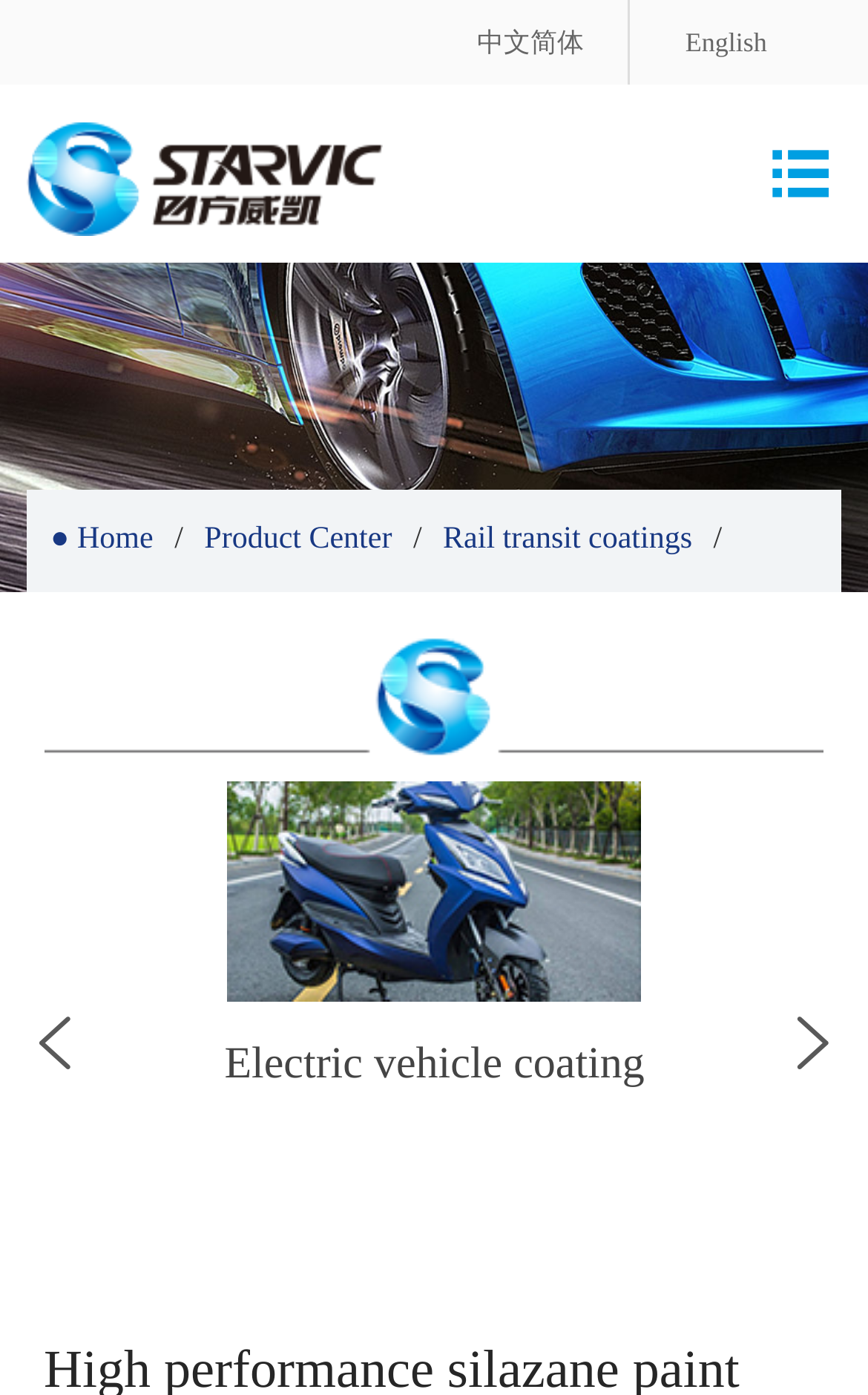What is the shape of the icon next to 'Home'?
Look at the screenshot and respond with a single word or phrase.

Star